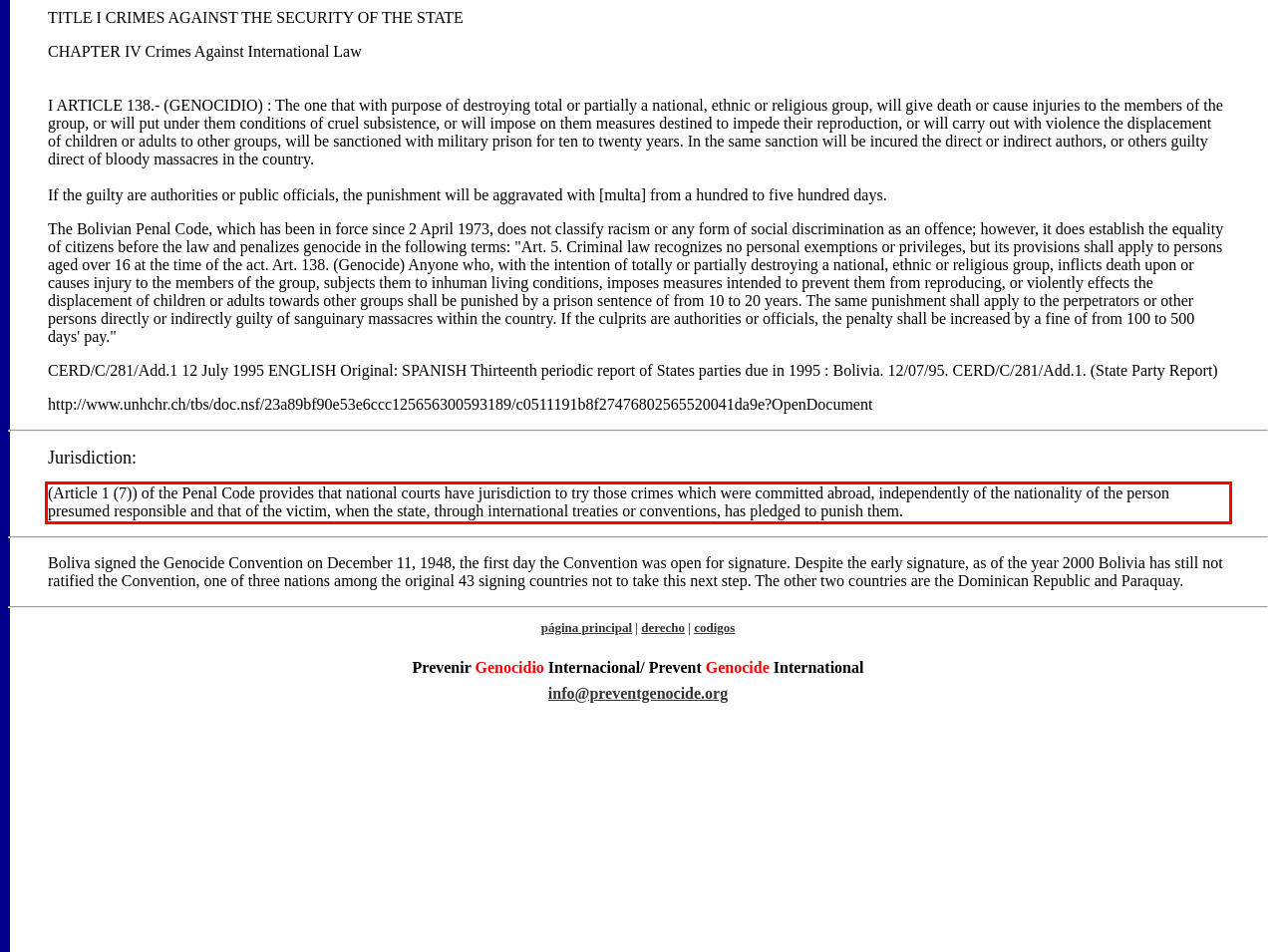The screenshot you have been given contains a UI element surrounded by a red rectangle. Use OCR to read and extract the text inside this red rectangle.

(Article 1 (7)) of the Penal Code provides that national courts have jurisdiction to try those crimes which were committed abroad, independently of the nationality of the person presumed responsible and that of the victim, when the state, through international treaties or conventions, has pledged to punish them.